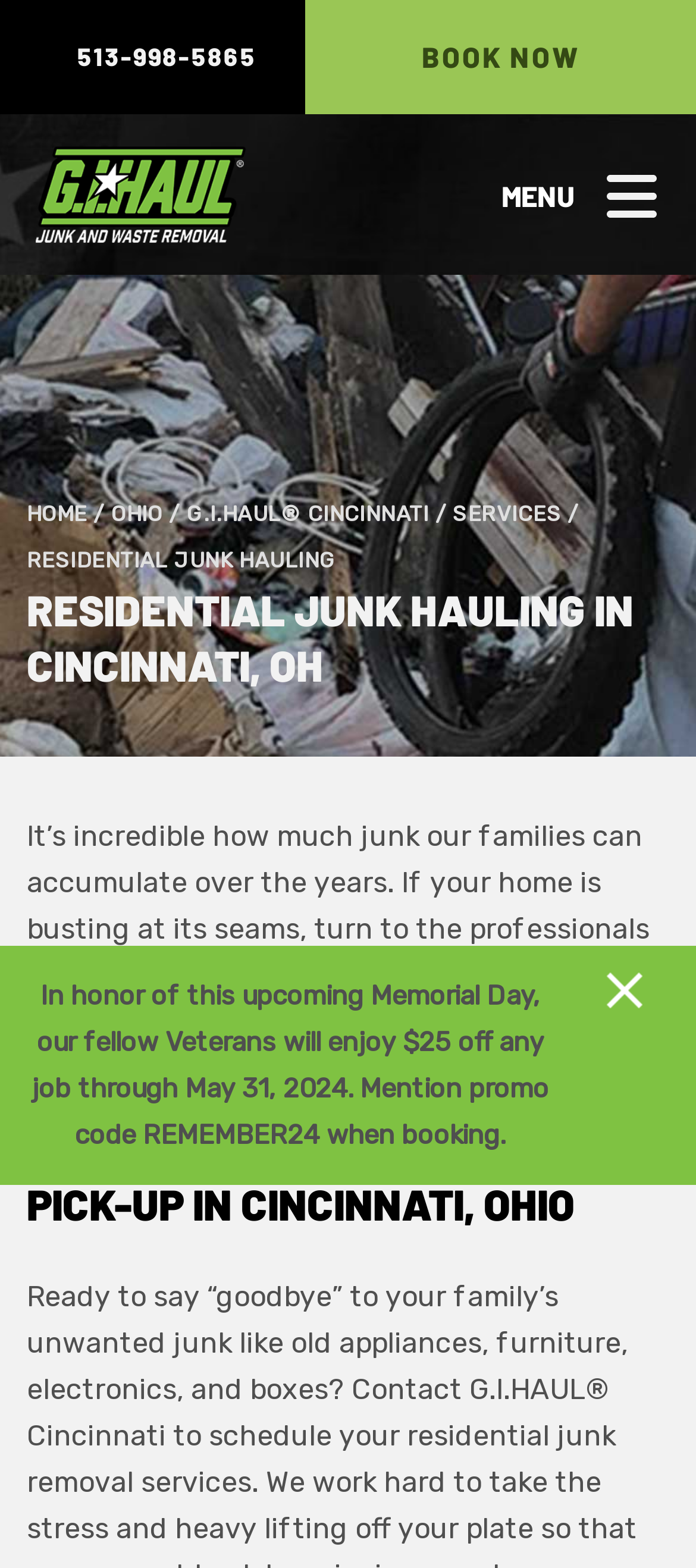Find the bounding box coordinates for the area you need to click to carry out the instruction: "Learn about residential junk hauling services". The coordinates should be four float numbers between 0 and 1, indicated as [left, top, right, bottom].

[0.038, 0.349, 0.483, 0.365]